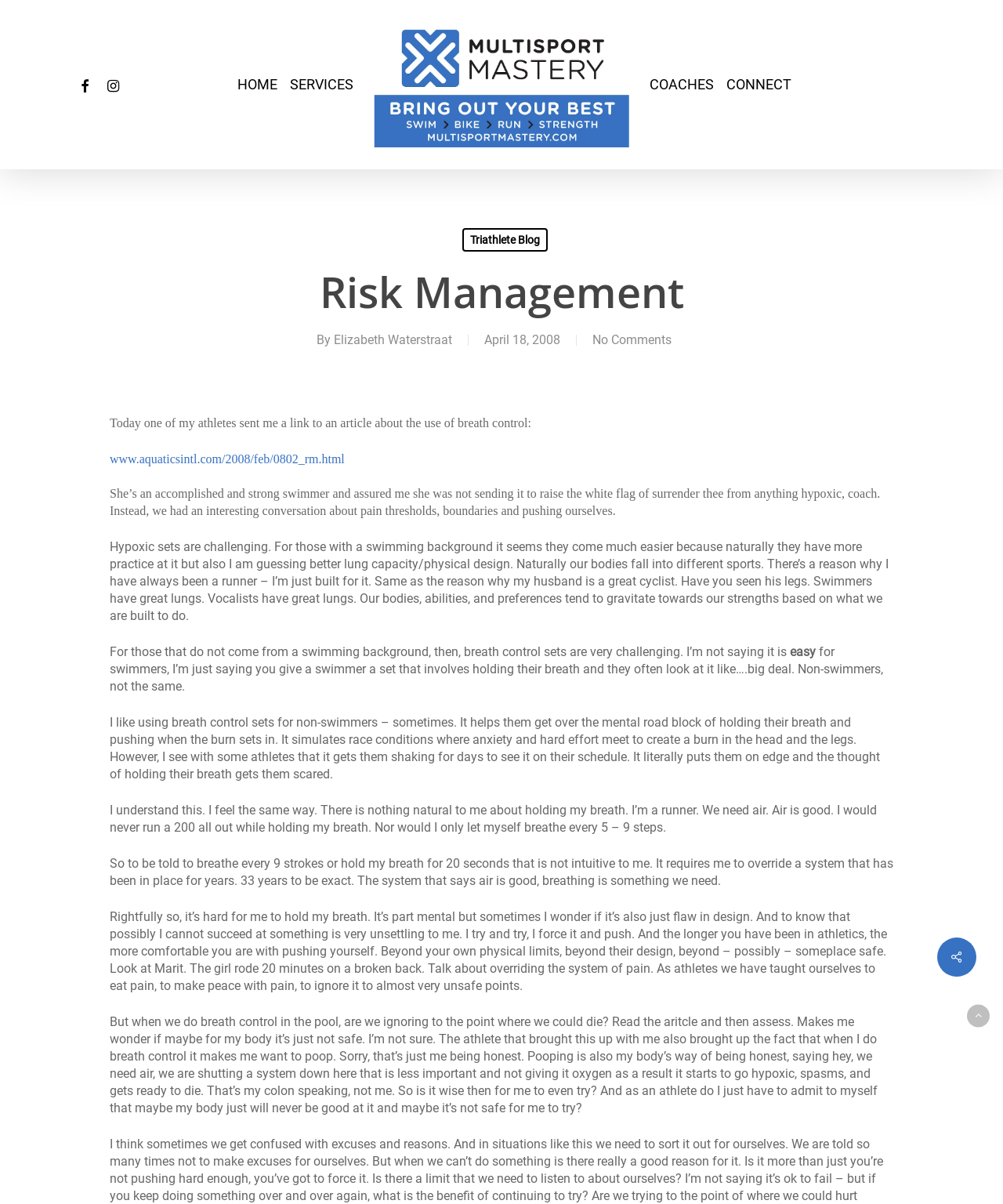Who is the author of the blog post?
Refer to the screenshot and answer in one word or phrase.

Elizabeth Waterstraat